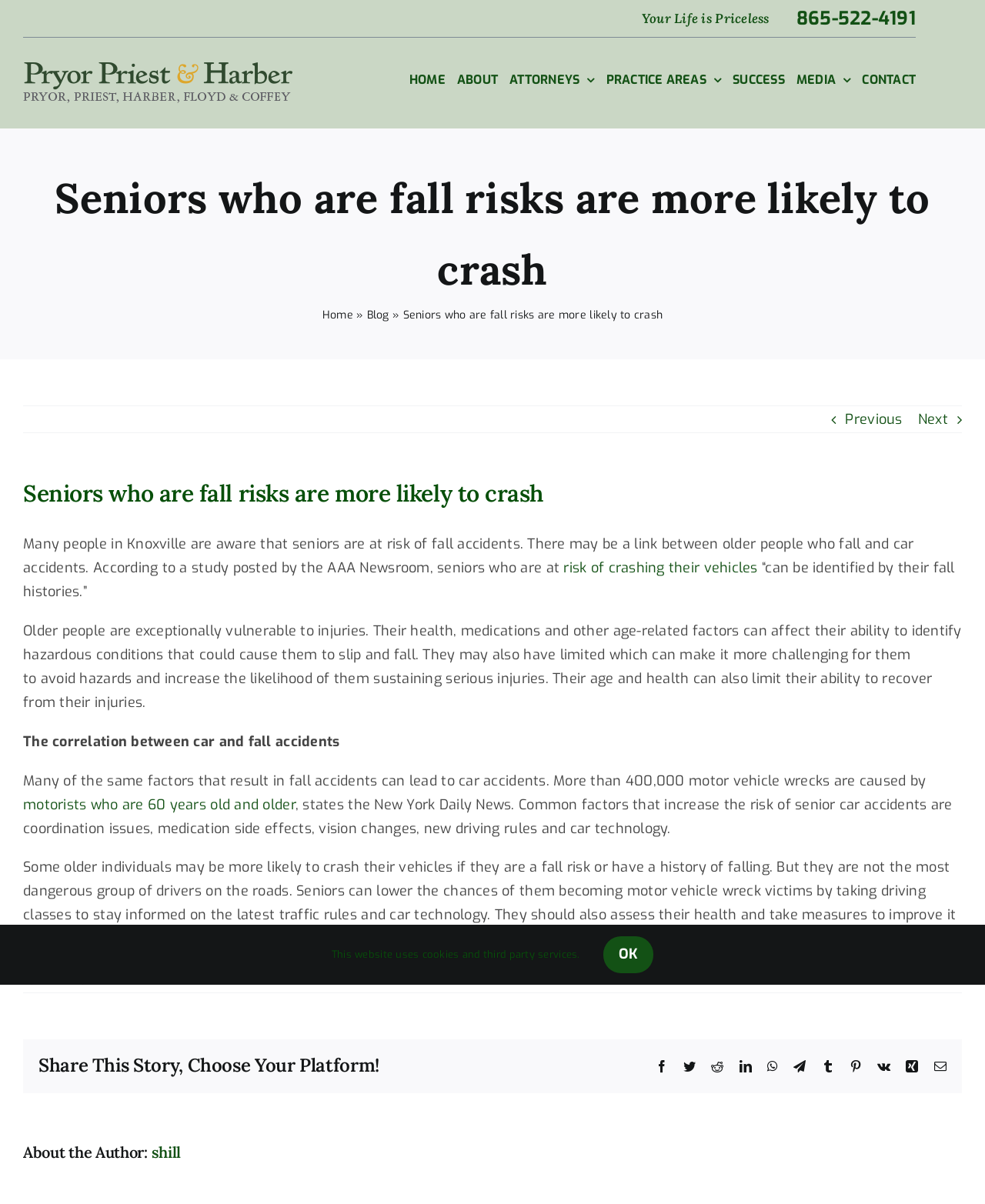Respond with a single word or phrase to the following question: Who is the author of the article?

shill